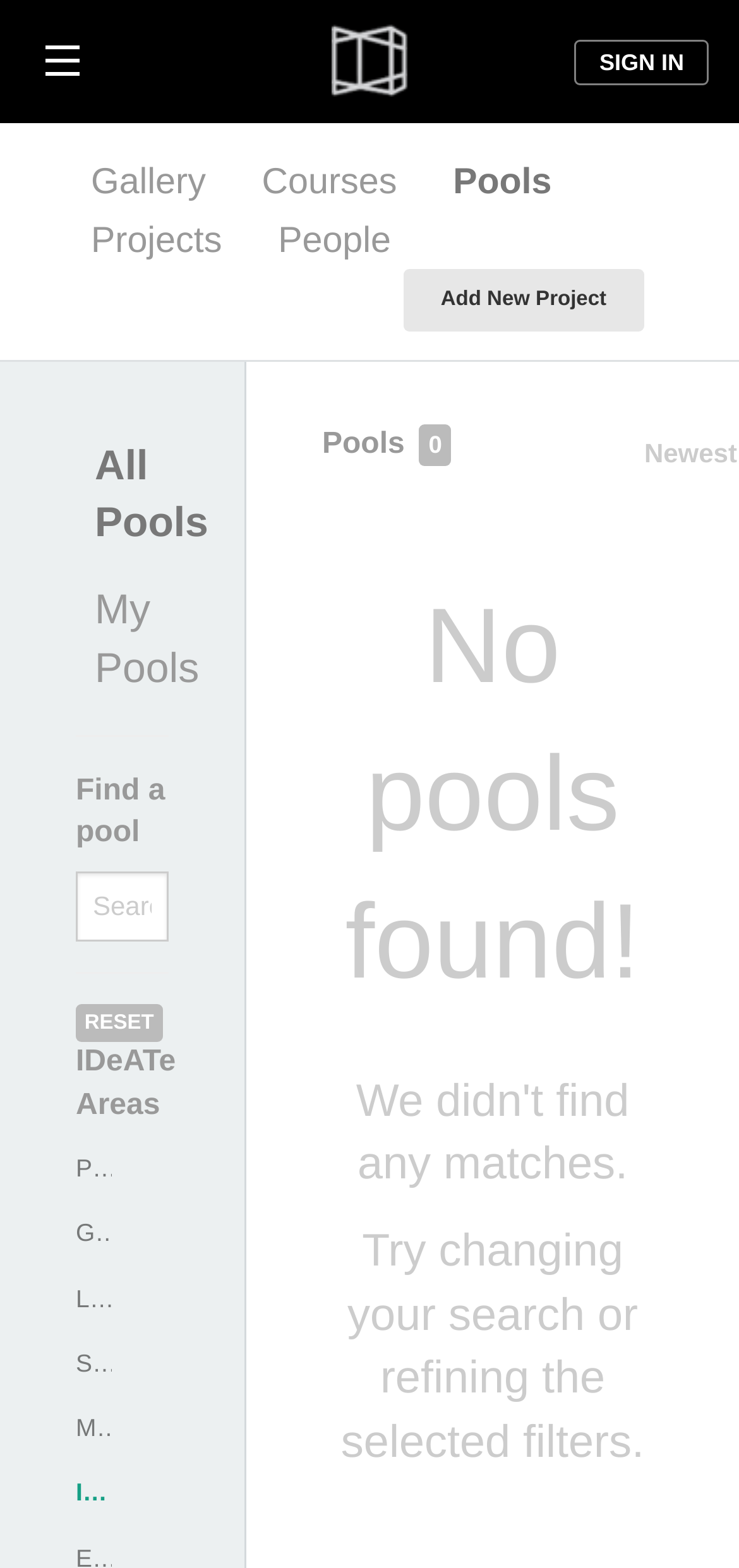Describe the entire webpage, focusing on both content and design.

The webpage is about "Pools" and is related to IDeATe. At the top left, there is a link. Next to it, there is a heading that contains another link. On the top right, there is a "SIGN IN" link. Below the top section, there are five links in a row: "Gallery", "Courses", "Pools", "Projects", and "People". 

Below these links, there is an "Add New Project" link. Then, there are two links, "All Pools" and "My Pools", placed side by side. Underneath, there is a heading "Find a pool" followed by a search textbox labeled "Search". A "RESET" link is placed below the search box.

Next, there is a heading "IDeATe Areas" followed by five links: "Physical Computing", "Game Design", "Learning Media", "Sound Design", and "Media Design", each placed below the other. The last link is "Intelligent Environments".

On the right side of the page, there is a heading "Pools 0" followed by another heading "No pools found!". Below these headings, there is a static text that suggests trying to change the search or refining the selected filters.